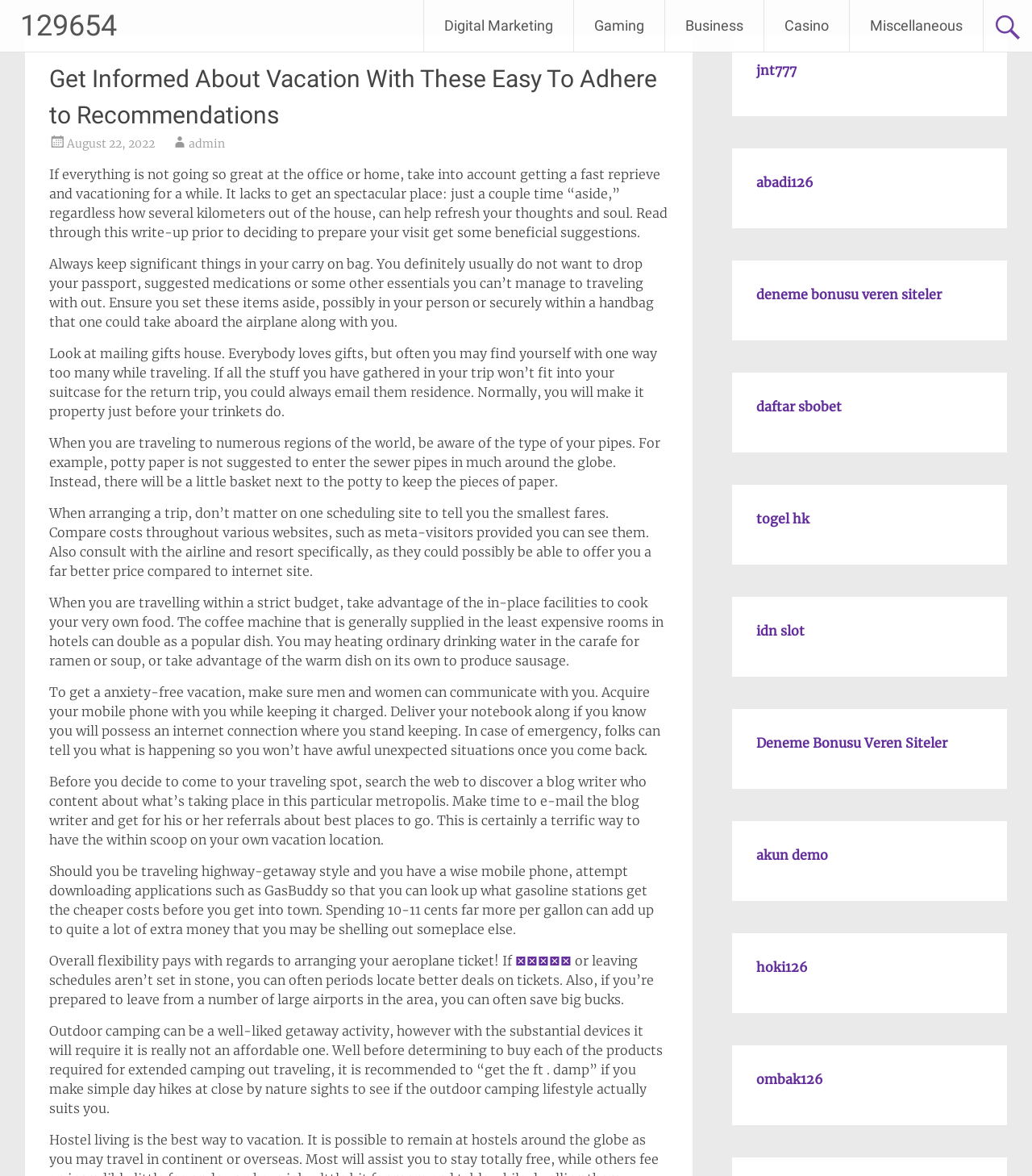Specify the bounding box coordinates of the region I need to click to perform the following instruction: "Click on the 'Learn Hindi' link". The coordinates must be four float numbers in the range of 0 to 1, i.e., [left, top, right, bottom].

None